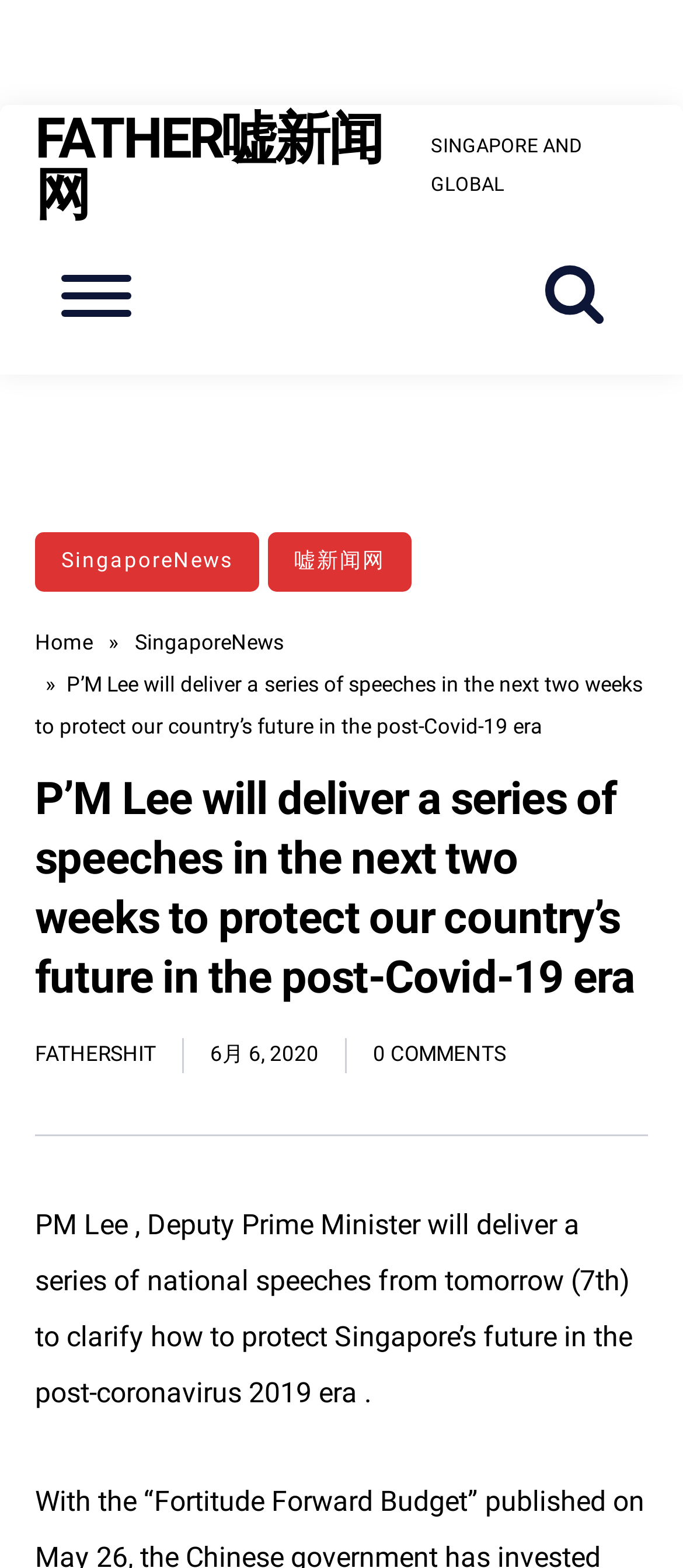Please provide a one-word or phrase answer to the question: 
How many comments are there on the latest article?

0